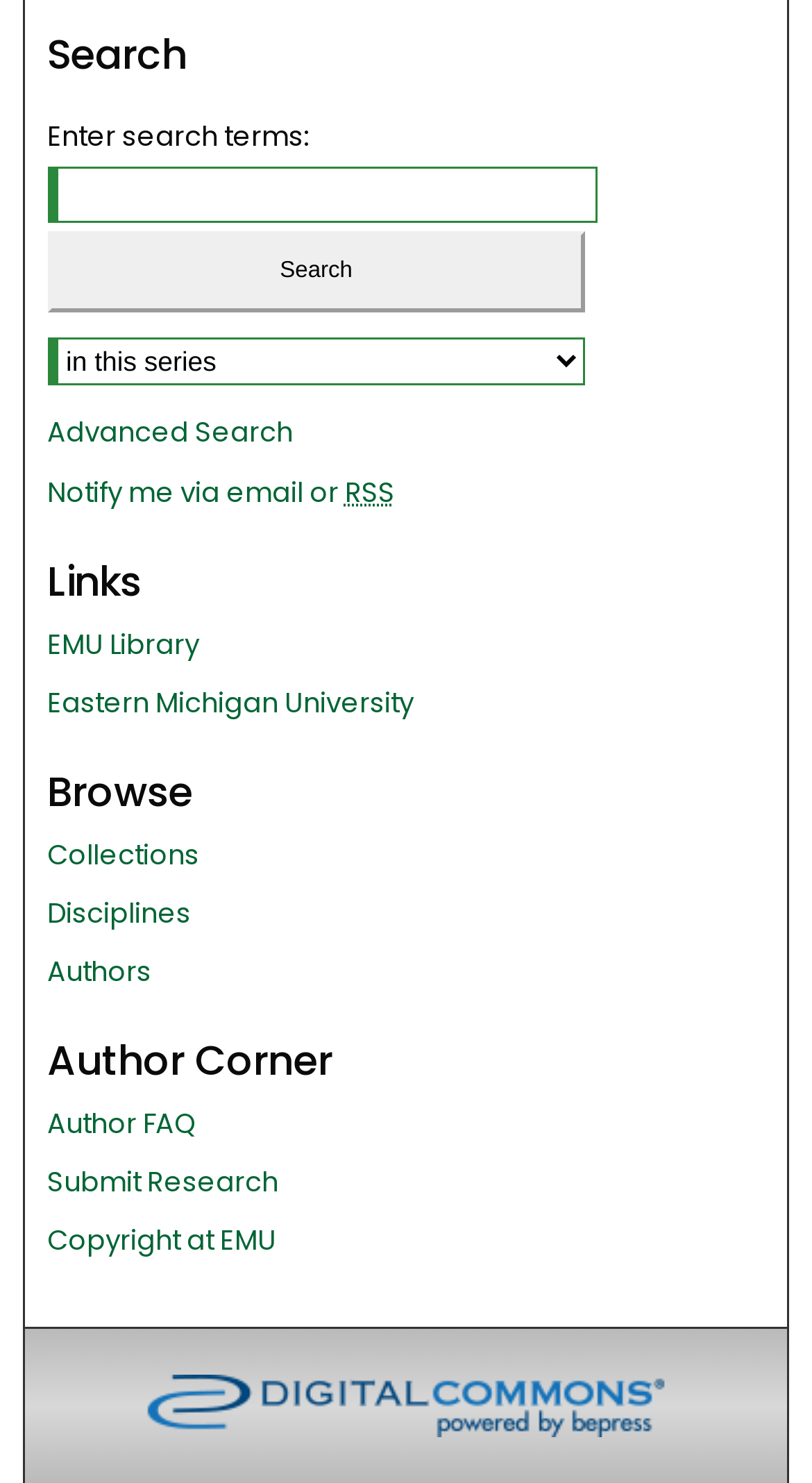Provide the bounding box coordinates of the UI element this sentence describes: "Eastern Michigan University".

[0.058, 0.461, 0.942, 0.489]